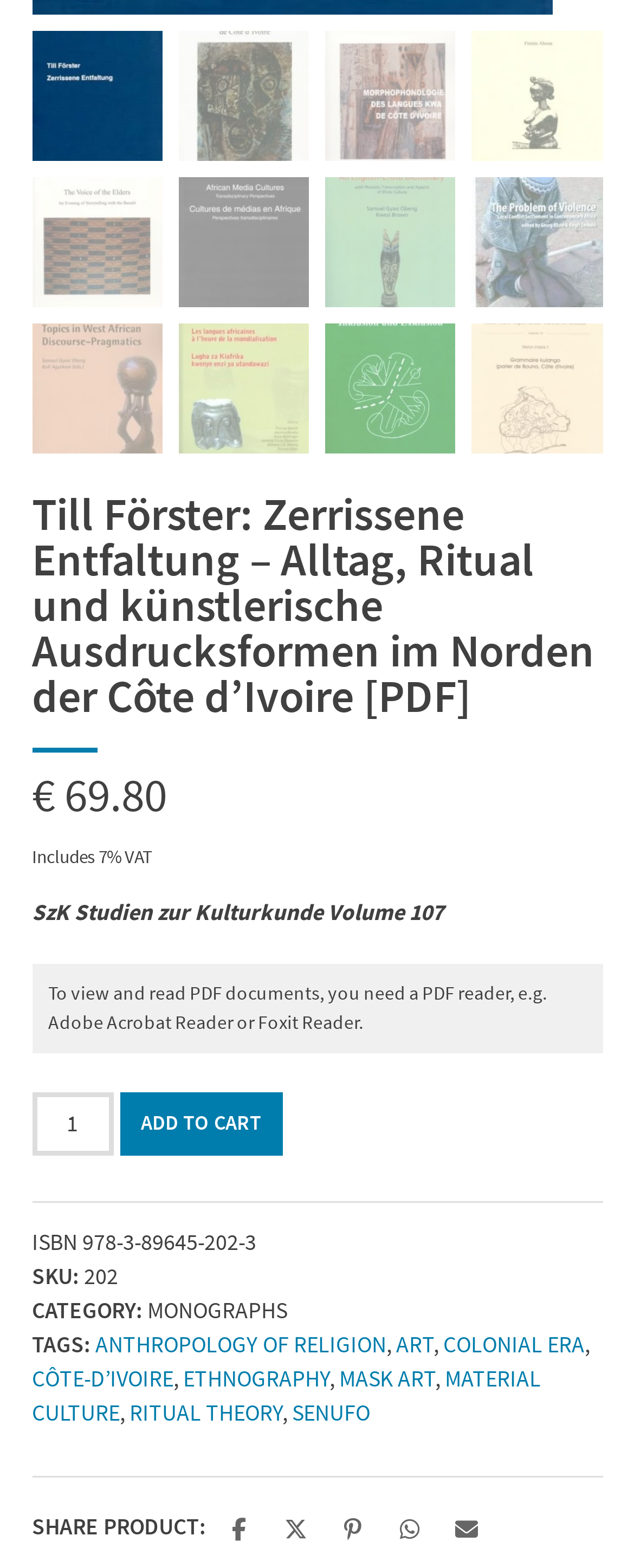Please predict the bounding box coordinates (top-left x, top-left y, bottom-right x, bottom-right y) for the UI element in the screenshot that fits the description: colonial era

[0.699, 0.848, 0.922, 0.866]